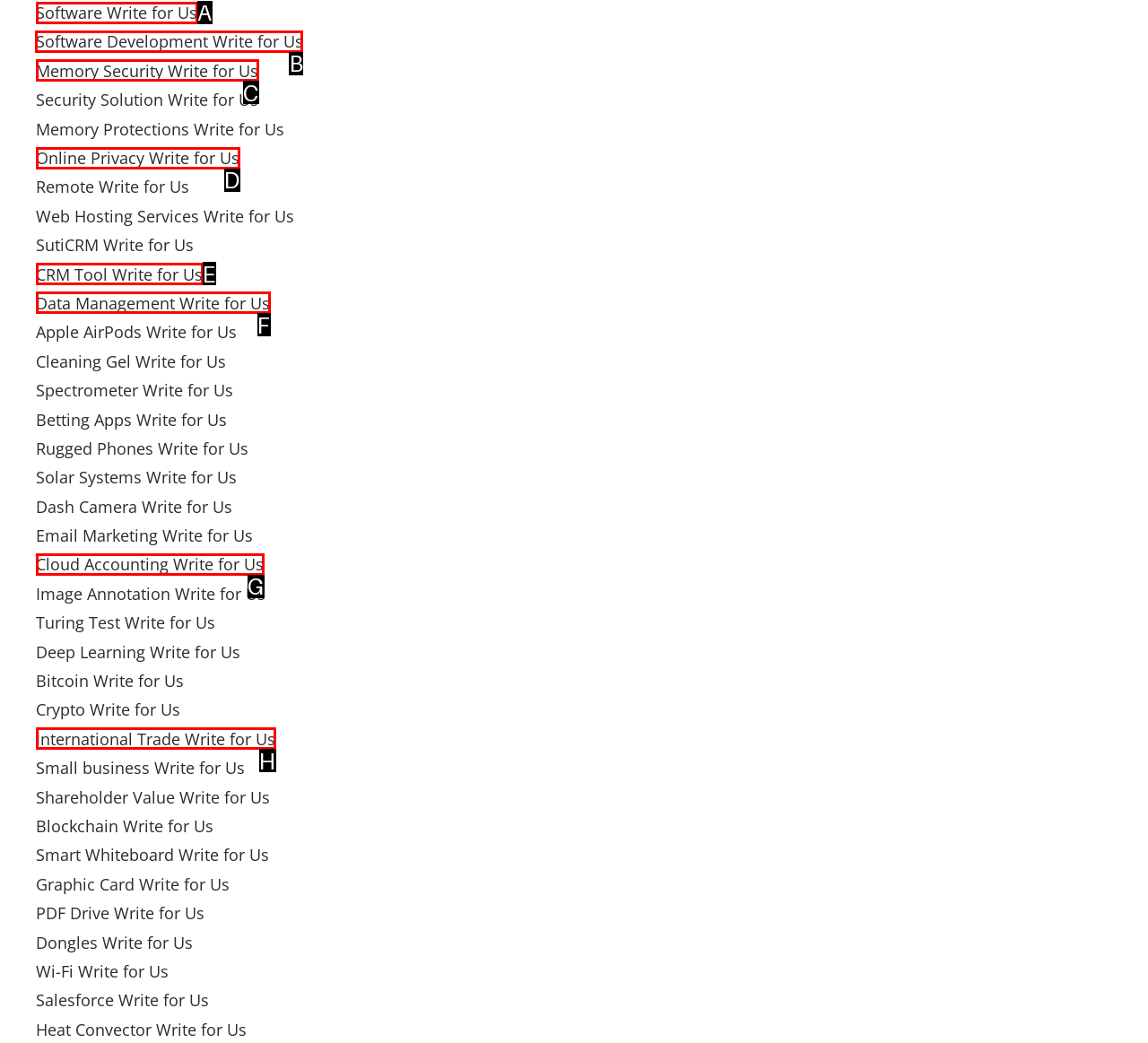Identify the HTML element I need to click to complete this task: Write for us about software development Provide the option's letter from the available choices.

B